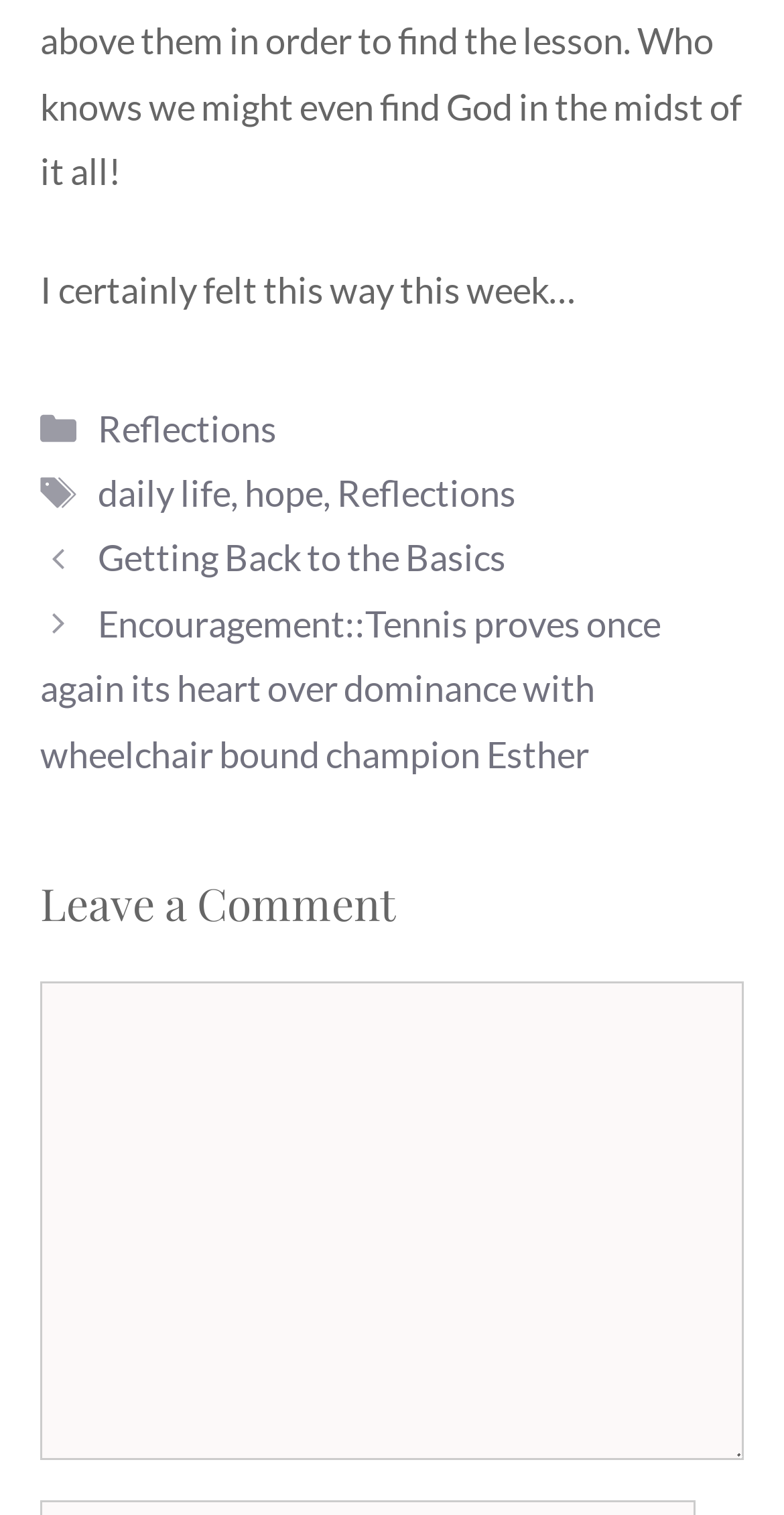How many links are in the footer?
Carefully examine the image and provide a detailed answer to the question.

I counted the number of links in the footer section, which are 'Reflections', 'daily life', 'hope', and another 'Reflections'. There are 5 links in total.